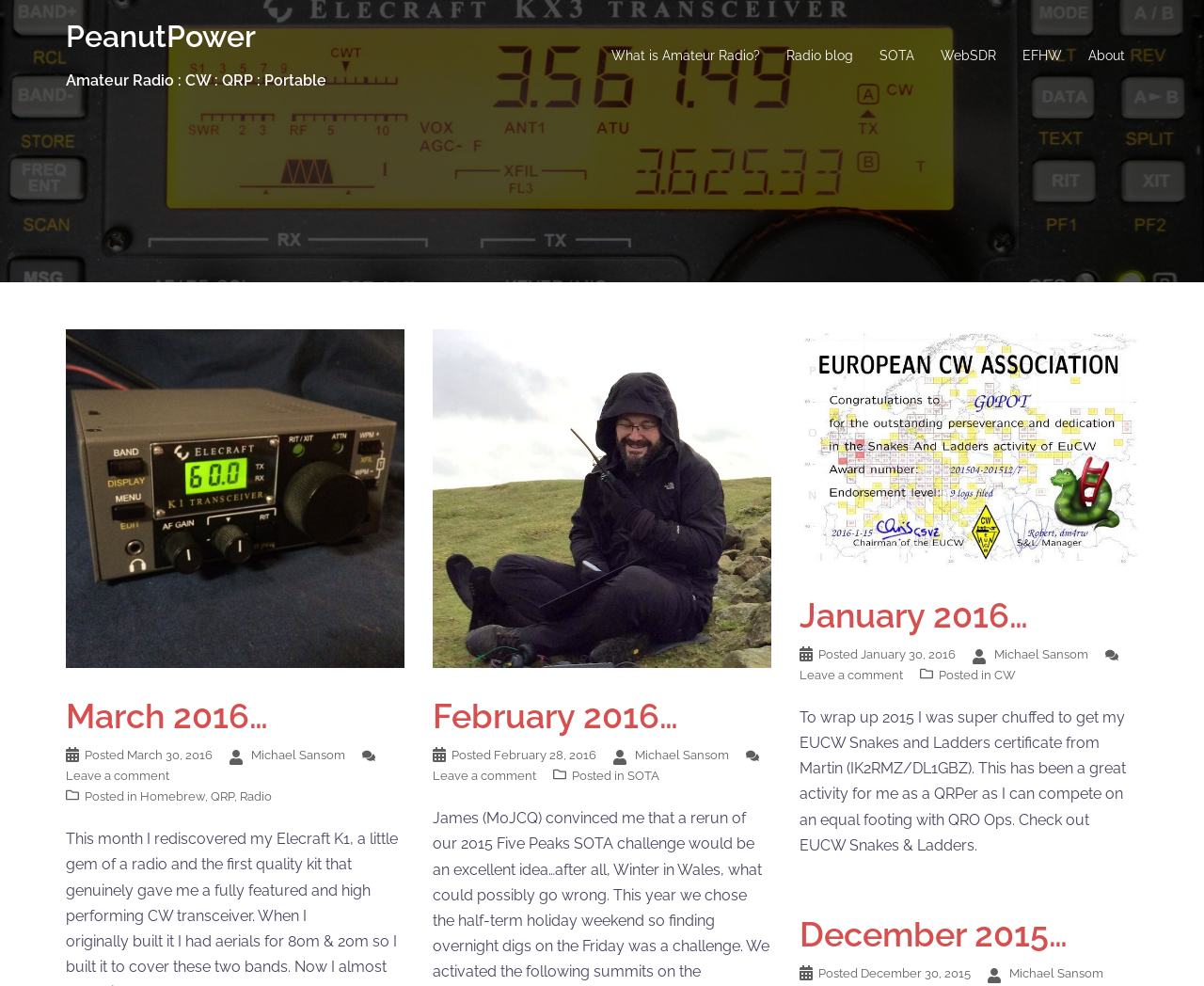Given the content of the image, can you provide a detailed answer to the question?
What is the name of the blog?

The name of the blog is 'PeanutPower' which is mentioned in the heading at the top of the webpage.